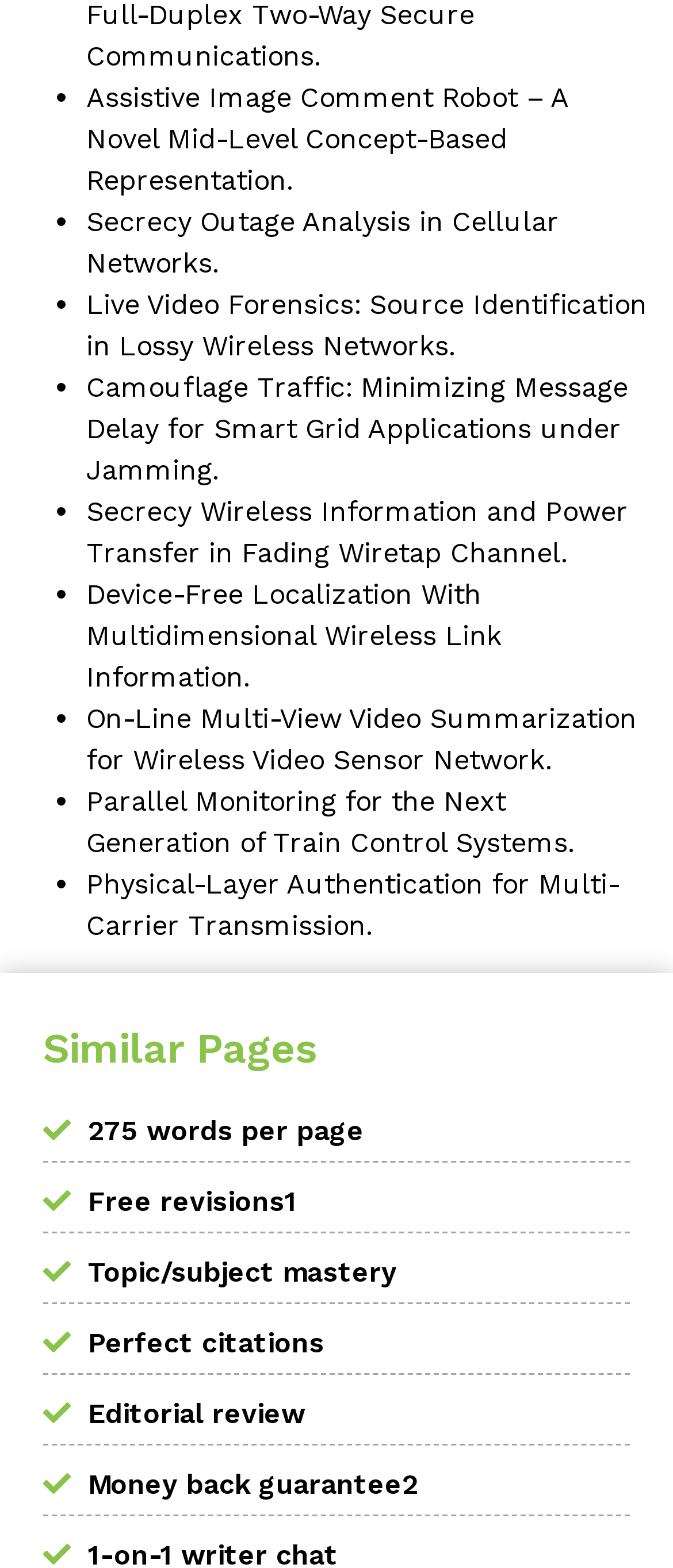Find and specify the bounding box coordinates that correspond to the clickable region for the instruction: "View Assistive Image Comment Robot article".

[0.128, 0.052, 0.844, 0.126]